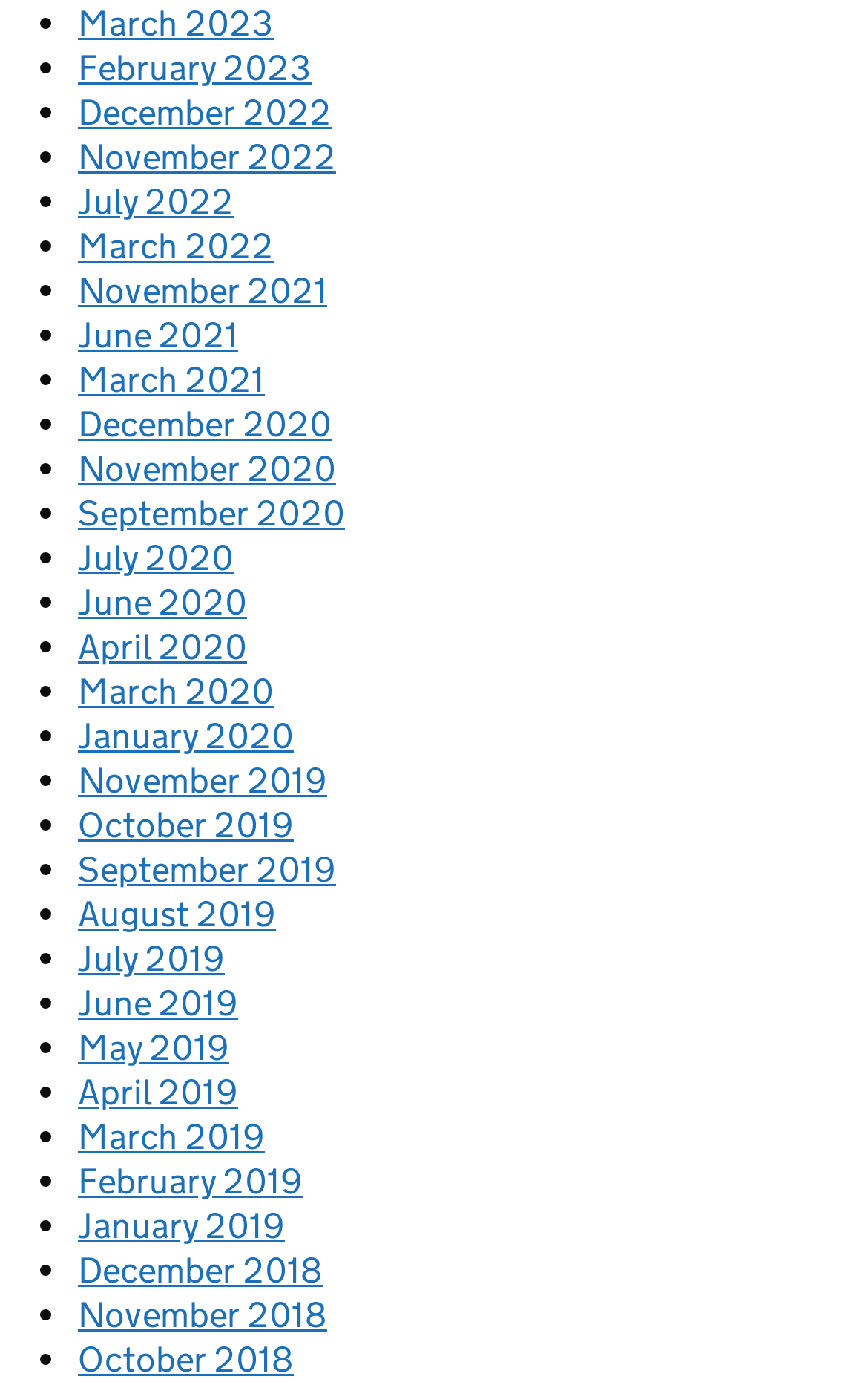Please identify the bounding box coordinates of the clickable area that will fulfill the following instruction: "View November 2022". The coordinates should be in the format of four float numbers between 0 and 1, i.e., [left, top, right, bottom].

[0.09, 0.099, 0.387, 0.13]